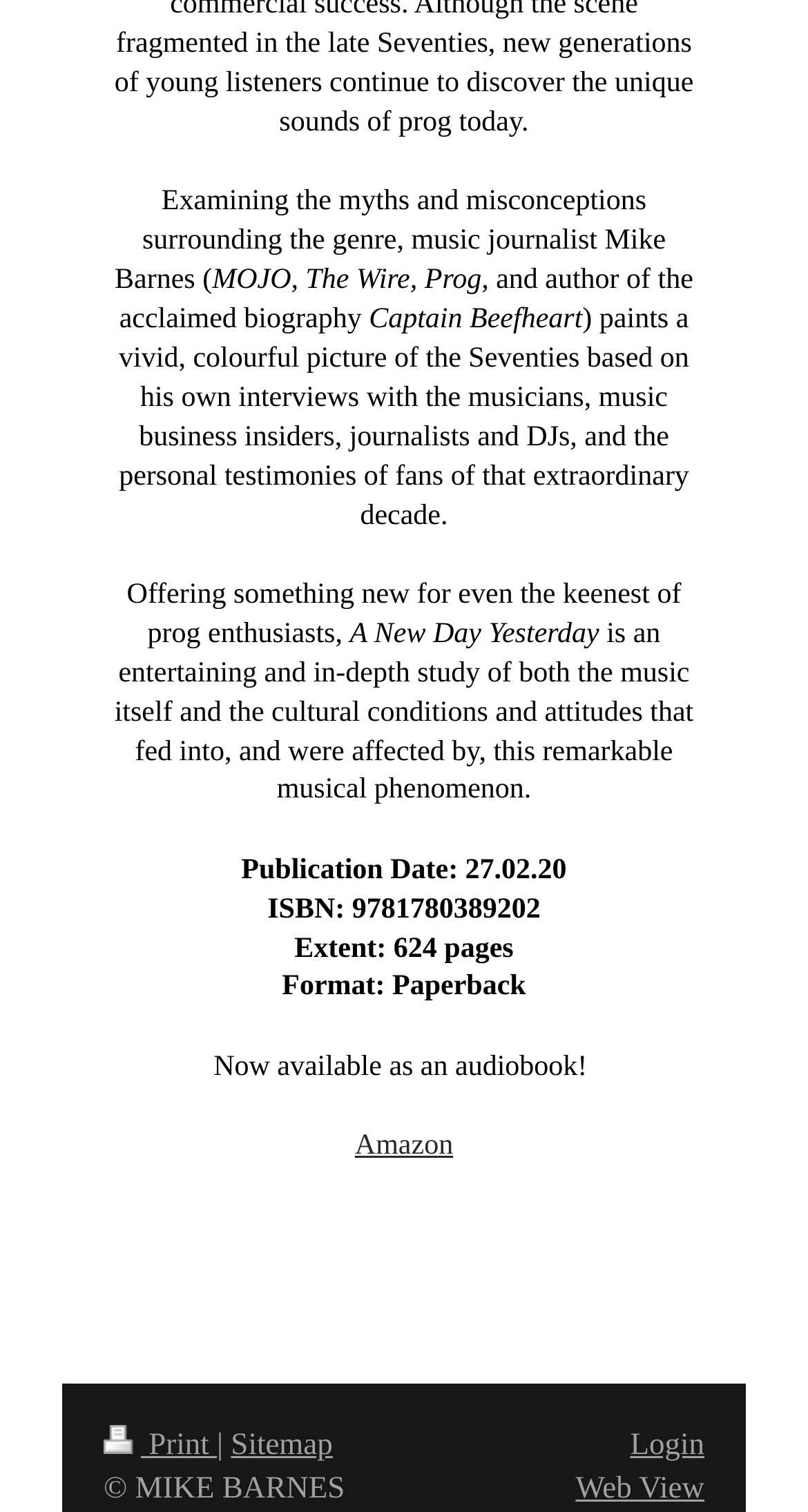Provide a single word or phrase answer to the question: 
What is the format of the book?

Paperback